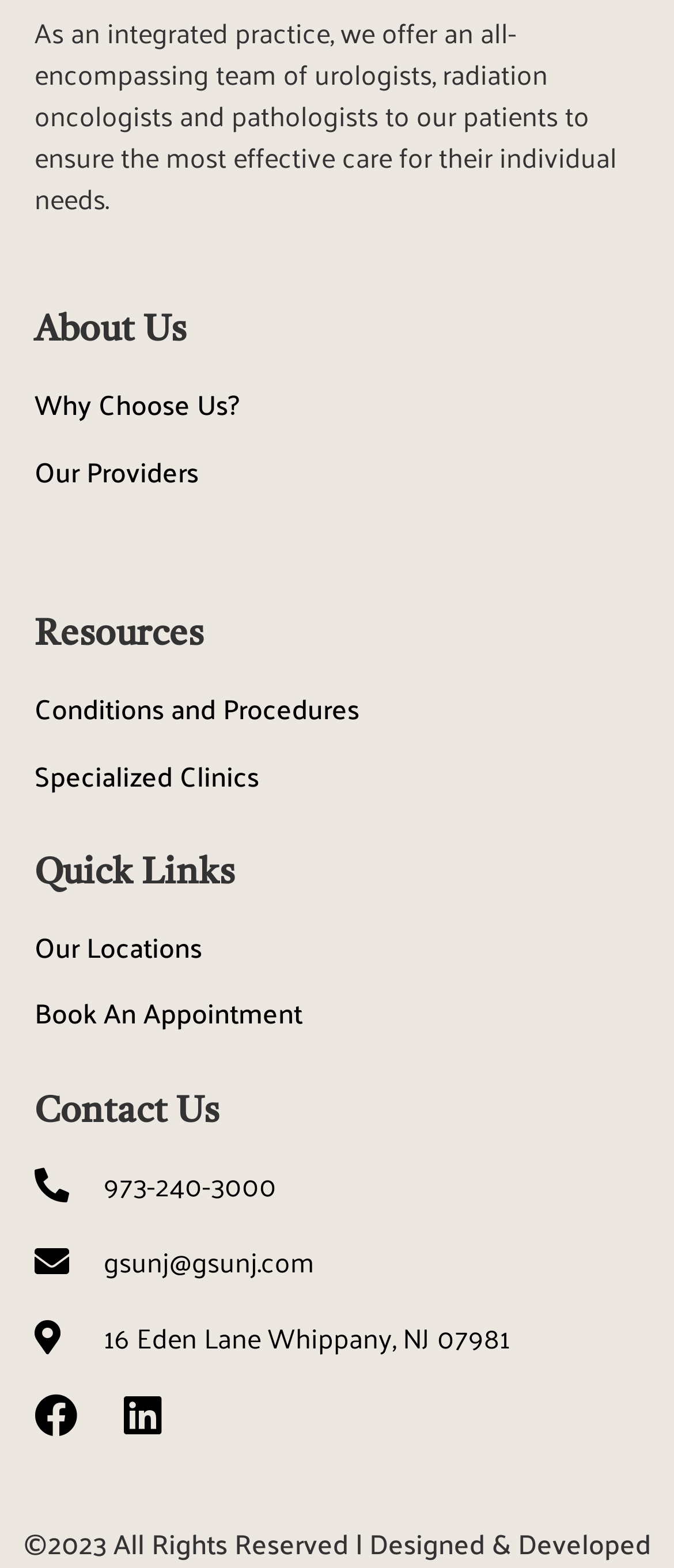What is the purpose of the 'Resources' section?
Answer the question with as much detail as you can, using the image as a reference.

The 'Resources' section is a heading that contains links to 'Conditions and Procedures' and 'Specialized Clinics', indicating that this section is meant to provide information and resources to patients about their medical conditions and treatment options.